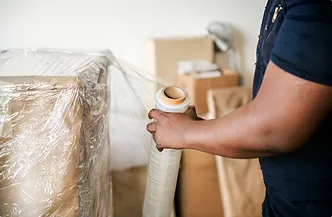What type of relocations does JD PLANET specialize in?
Please give a detailed and thorough answer to the question, covering all relevant points.

According to the image, JD PLANET specializes in household relocations for clients, including the U.S. Armed Forces in Korea, emphasizing their expertise in this area.